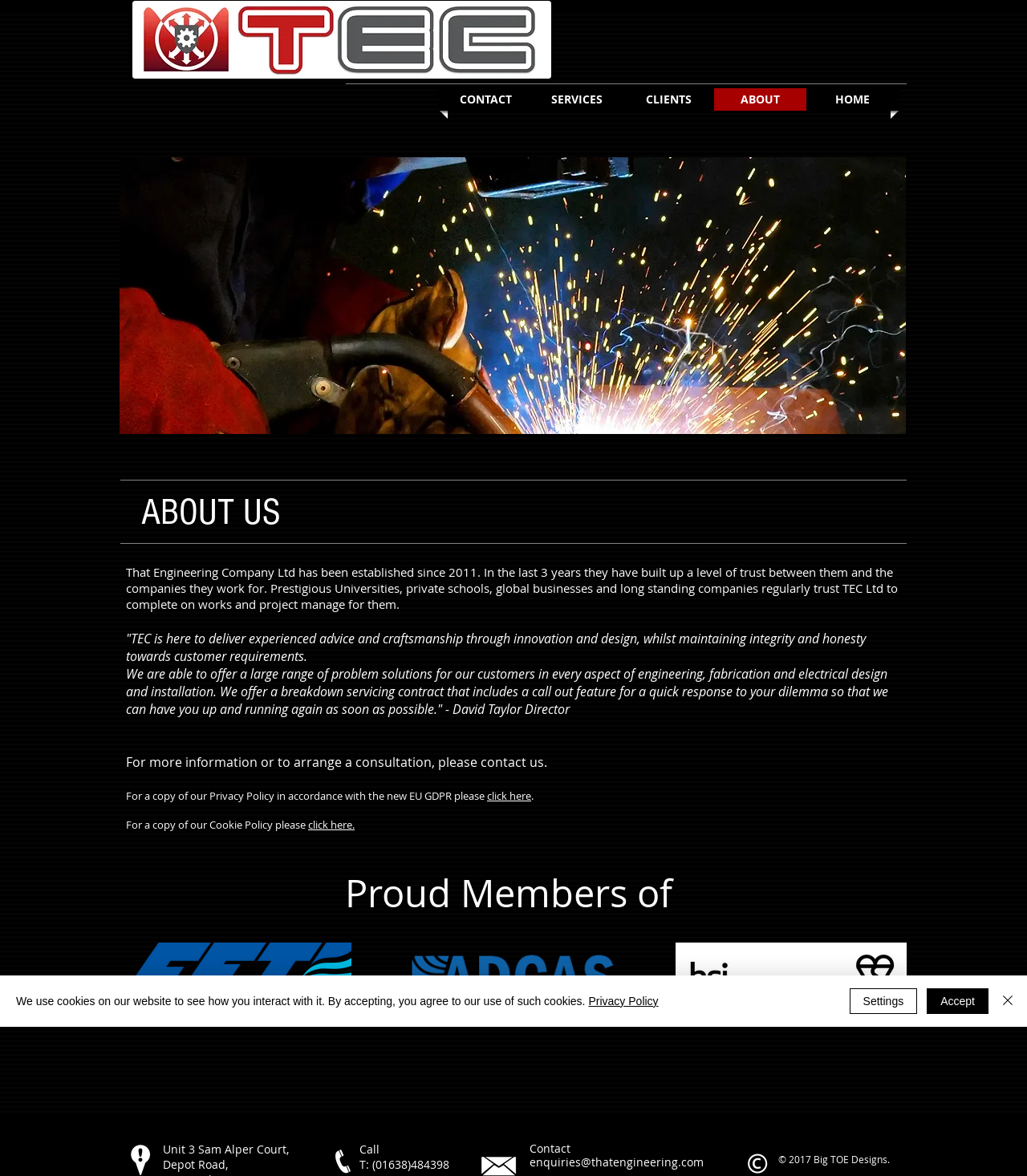Determine the coordinates of the bounding box that should be clicked to complete the instruction: "Click the click here link". The coordinates should be represented by four float numbers between 0 and 1: [left, top, right, bottom].

[0.474, 0.671, 0.517, 0.683]